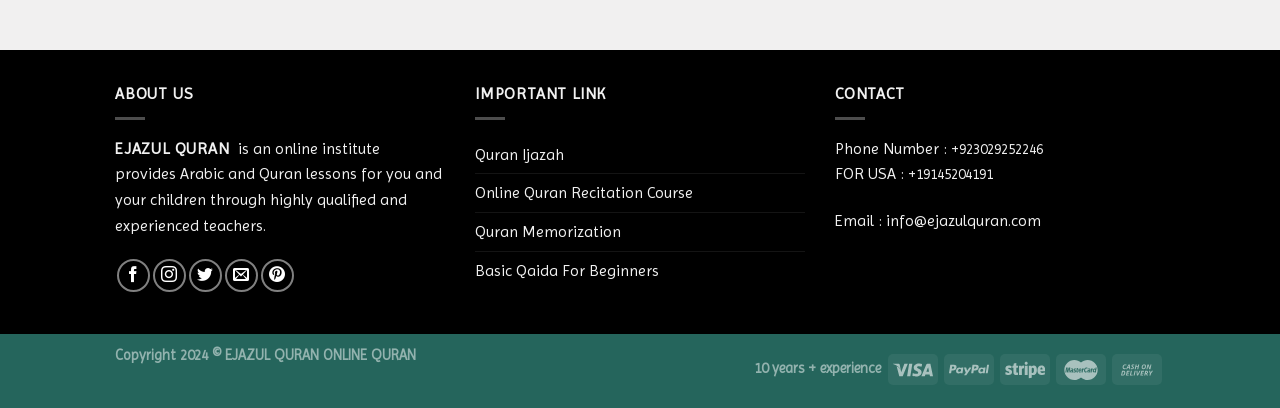Indicate the bounding box coordinates of the clickable region to achieve the following instruction: "Send us an email."

[0.176, 0.635, 0.202, 0.716]